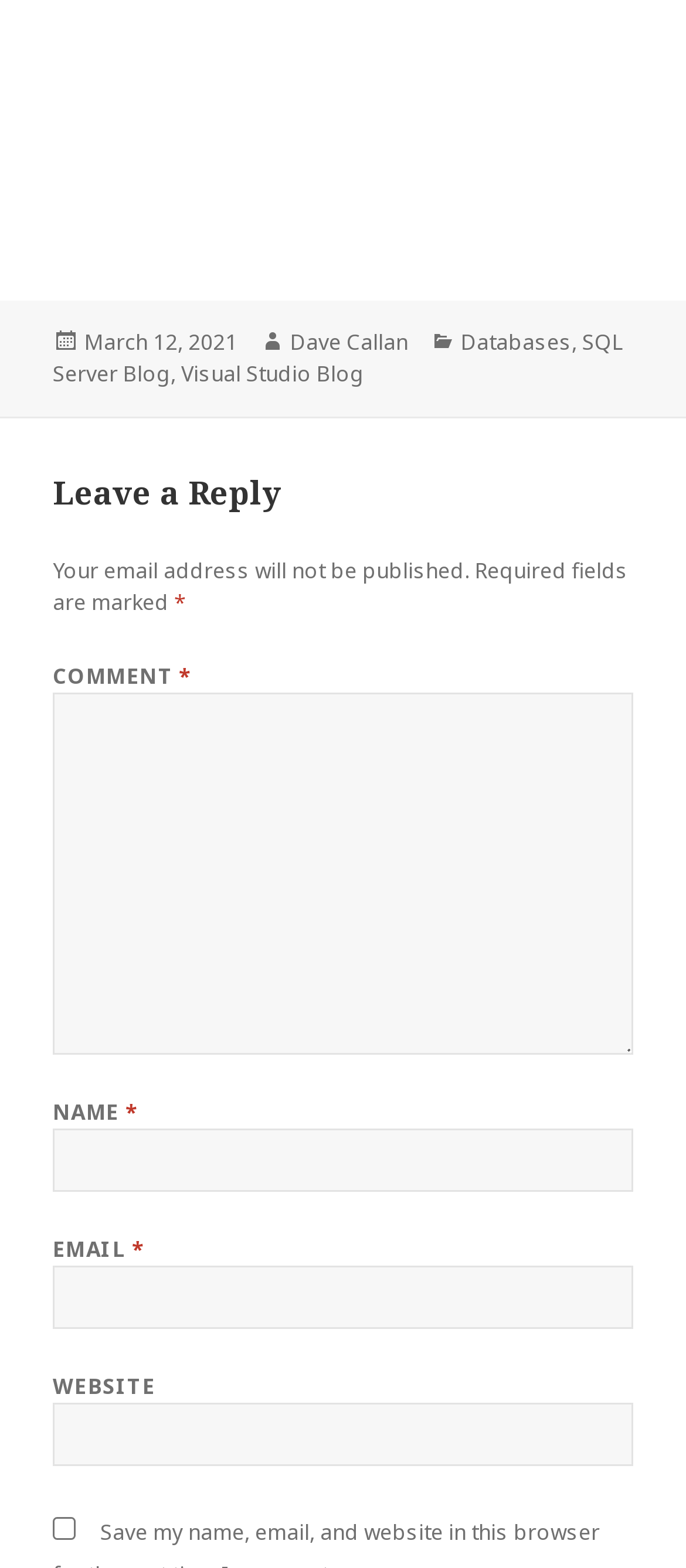Determine the bounding box coordinates of the clickable region to carry out the instruction: "Enter a comment".

[0.077, 0.441, 0.923, 0.672]